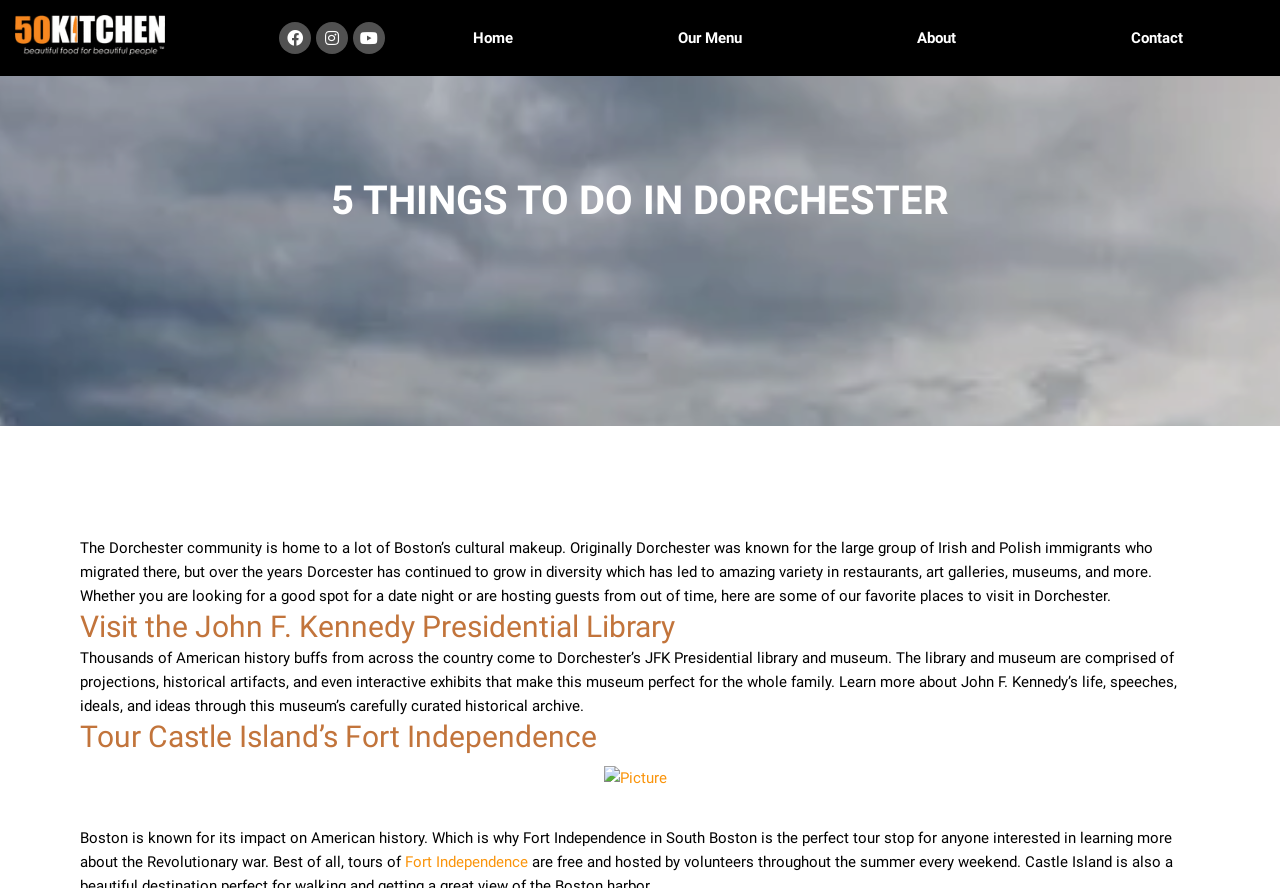What is the main heading of this webpage? Please extract and provide it.

5 THINGS TO DO IN DORCHESTER